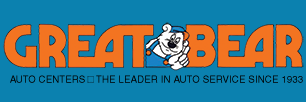Detail every aspect of the image in your description.

The image features the logo of "Great Bear Auto Centers," which prominently displays the brand name in bold, orange lettering. The design includes a cartoon bear character, which adds a friendly and approachable touch to the logo. Below the brand name, there is a tagline that reads "THE LEADER IN AUTO SERVICE SINCE 1933," emphasizing the company's long-standing reputation in the automotive service industry. The background is a vibrant blue, providing a striking contrast to the orange text and making the logo stand out. This visual branding effectively communicates the essence of Great Bear Auto Centers as a trusted and experienced provider of auto services.